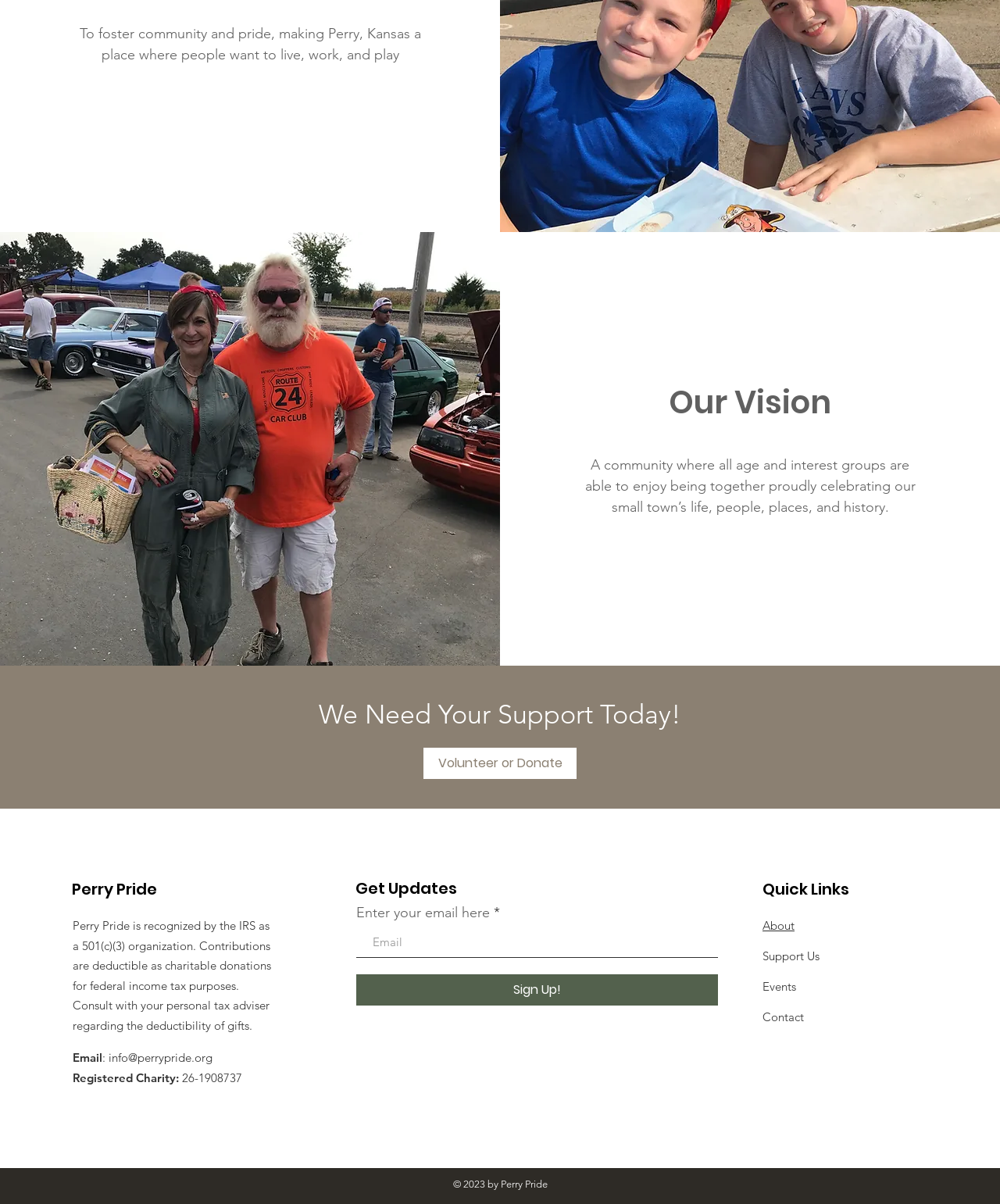Locate the bounding box coordinates of the element that should be clicked to fulfill the instruction: "Click Contact".

[0.762, 0.838, 0.804, 0.851]